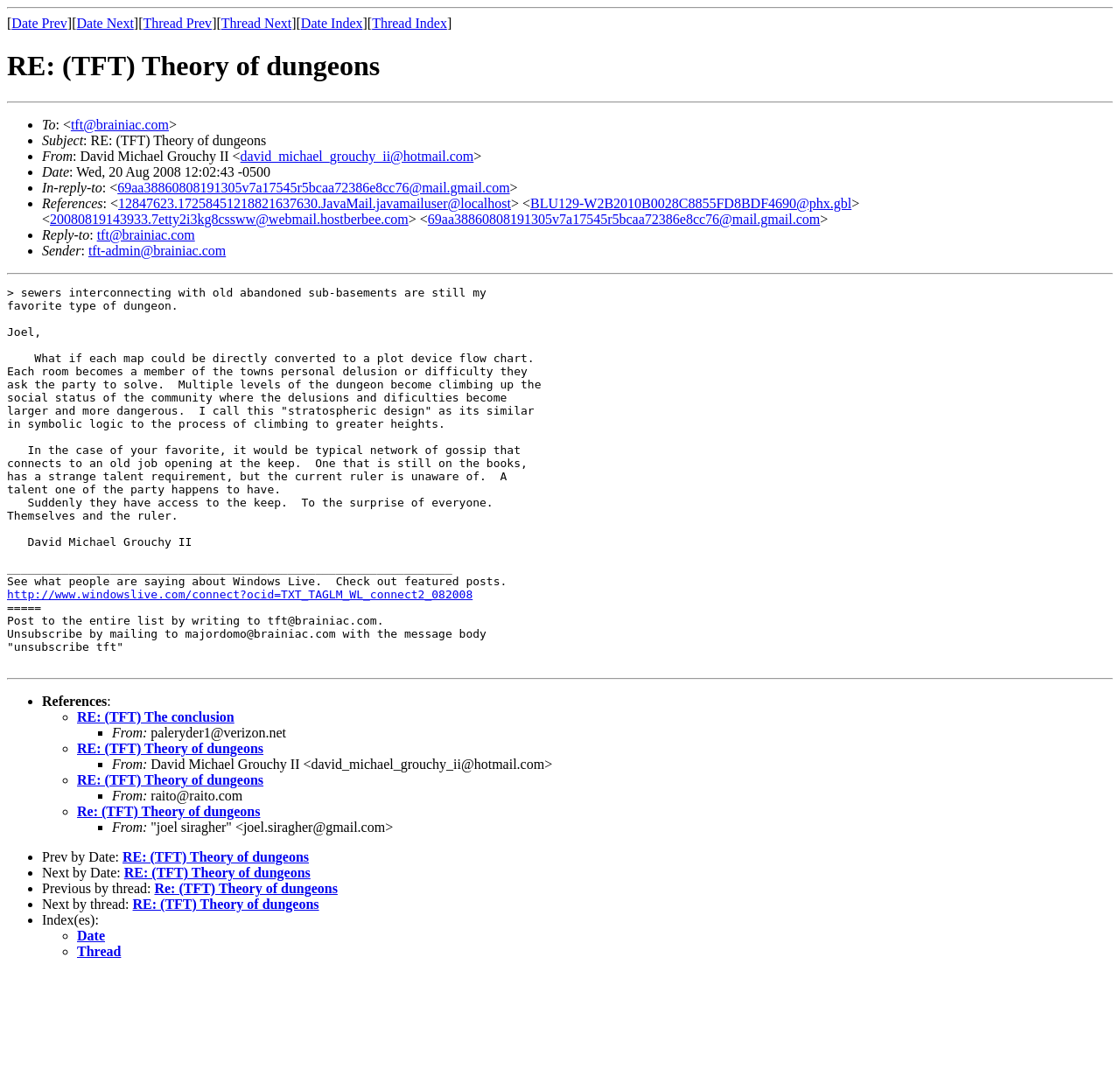Determine the title of the webpage and give its text content.

RE: (TFT) Theory of dungeons